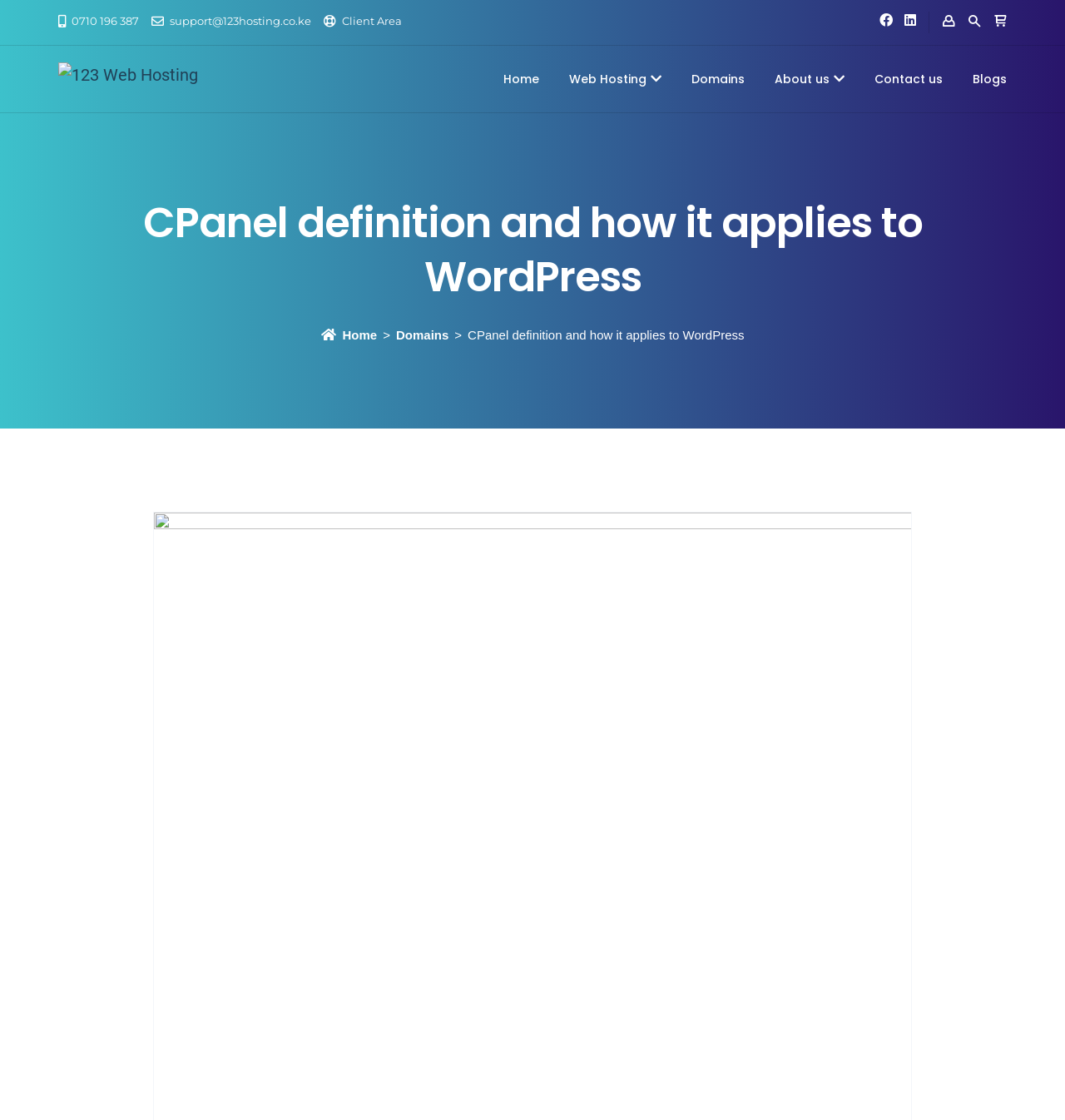What is the website's name?
Please give a well-detailed answer to the question.

I found the website's name by looking at the top-left corner of the webpage, where I saw a logo and a link labeled '123 Web Hosting'.